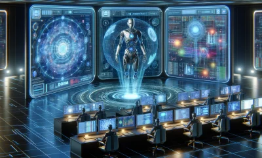What kind of environment is depicted in the image?
Make sure to answer the question with a detailed and comprehensive explanation.

The ambient lighting is sleek and high-tech, emphasizing the advanced nature of this environment, which is likely used for monitoring or developing AI systems, and the presence of advanced computer stations and holographic display further supports this conclusion.